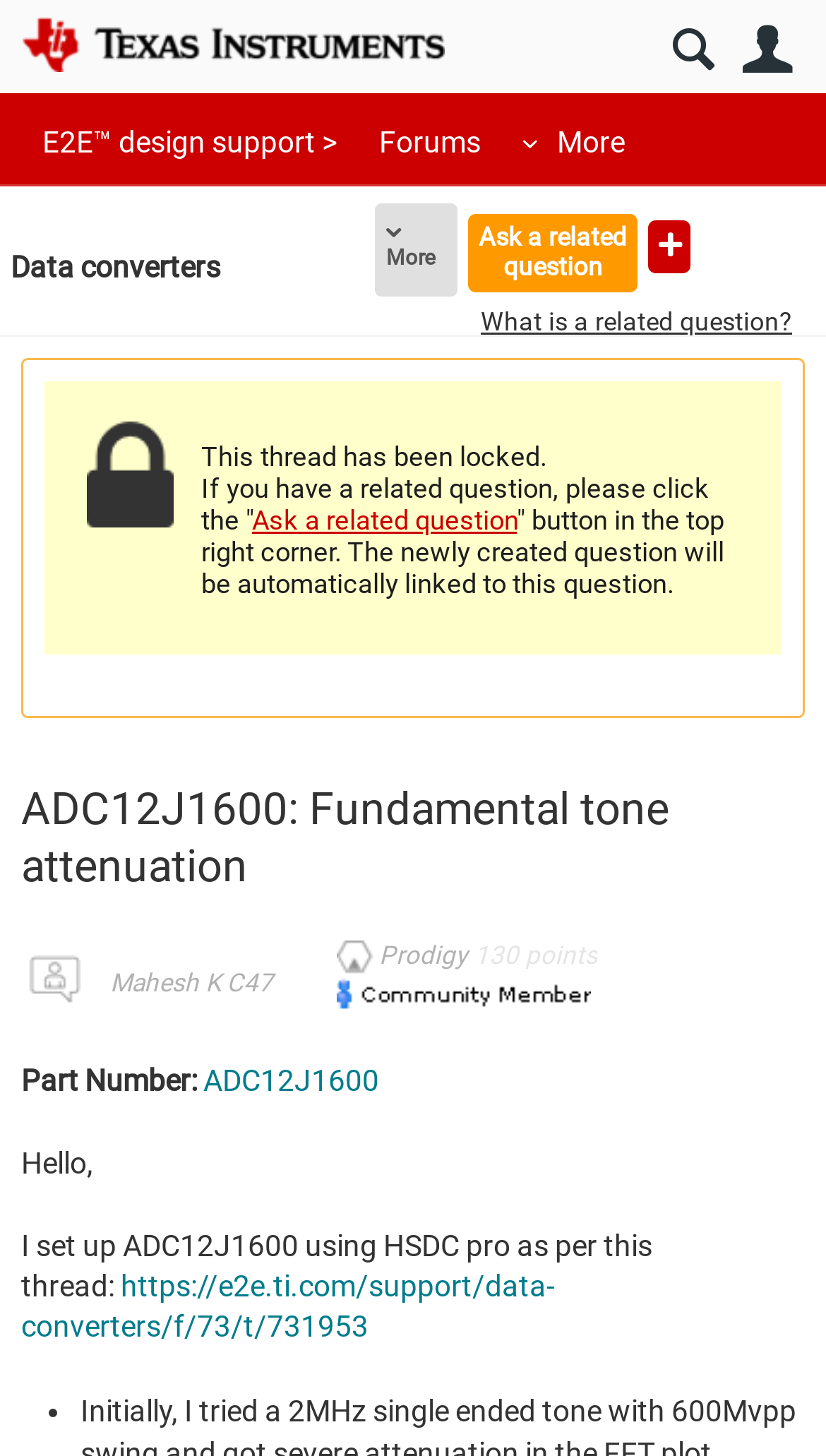What is the part number mentioned on this webpage?
Look at the image and answer with only one word or phrase.

ADC12J1600